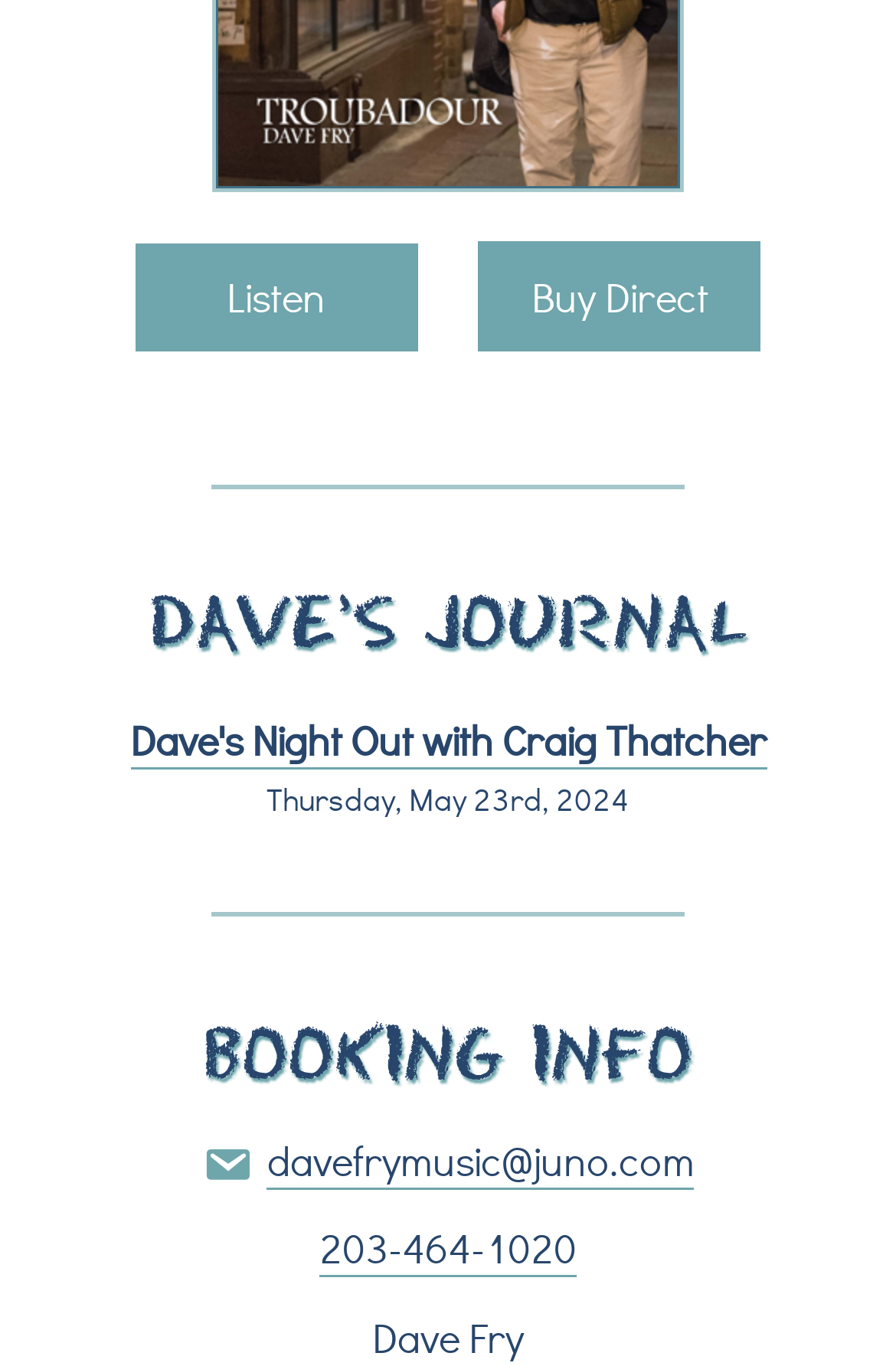Bounding box coordinates are given in the format (top-left x, top-left y, bottom-right x, bottom-right y). All values should be floating point numbers between 0 and 1. Provide the bounding box coordinate for the UI element described as: value="Buy Direct"

[0.534, 0.176, 0.85, 0.257]